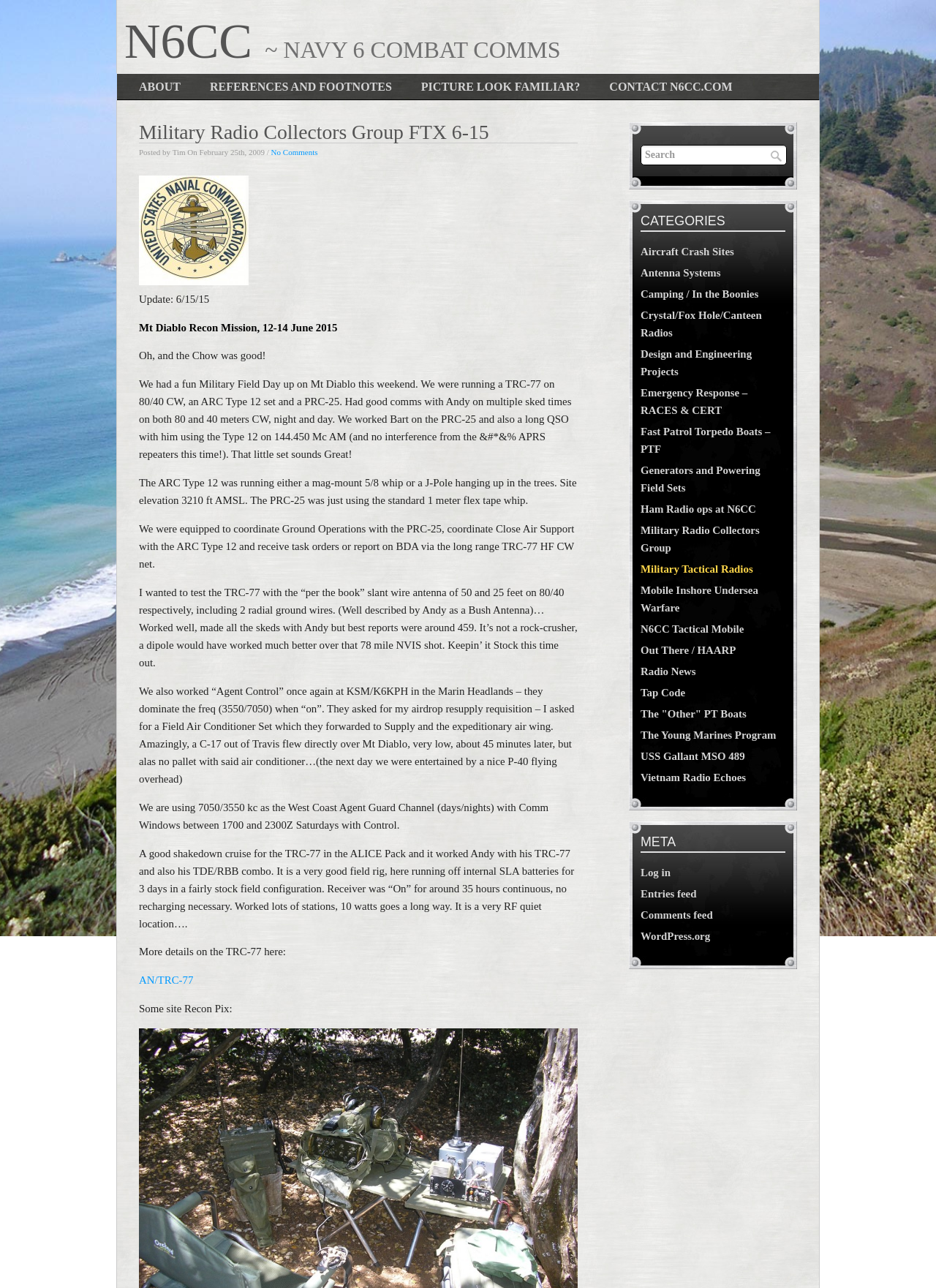What is the name of the military radio collectors group?
From the image, provide a succinct answer in one word or a short phrase.

N6CC